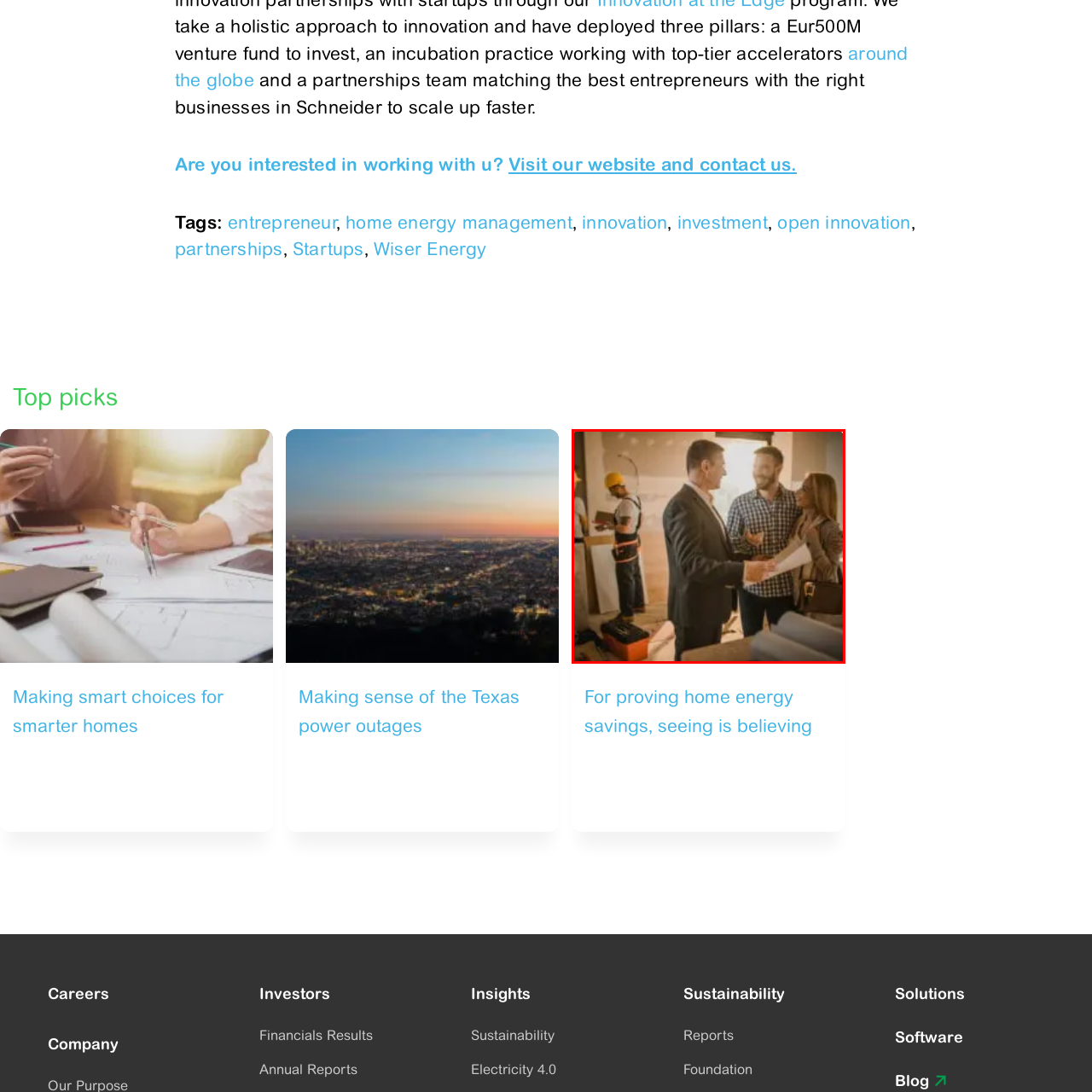Offer a detailed caption for the picture inside the red-bordered area.

The image captures a moment during a home construction or renovation project. In the foreground, a professional, dressed in a suit, is engaged in conversation with a couple, who appear to be discussing project details. The man holds a set of blueprints or plans, indicating a collaborative approach to the home improvement process. The couple is smiling and looking at the professional, suggesting a positive and constructive dialogue.

In the background, workers can be seen actively engaged in construction tasks. Two individuals wearing hard hats and work attire are visible, symbolizing the hands-on efforts involved in the home-building process. Various tools and equipment are scattered around, emphasizing the busy and dynamic environment of a construction site. This scene exemplifies the partnership between homeowners and professionals in creating or enhancing living spaces, showcasing a blend of planning, collaboration, and execution. 

This image is associated with the theme "Home builders: For proving home energy savings, seeing is believing," elaborating on the importance of working together to achieve energy-efficient home improvements.